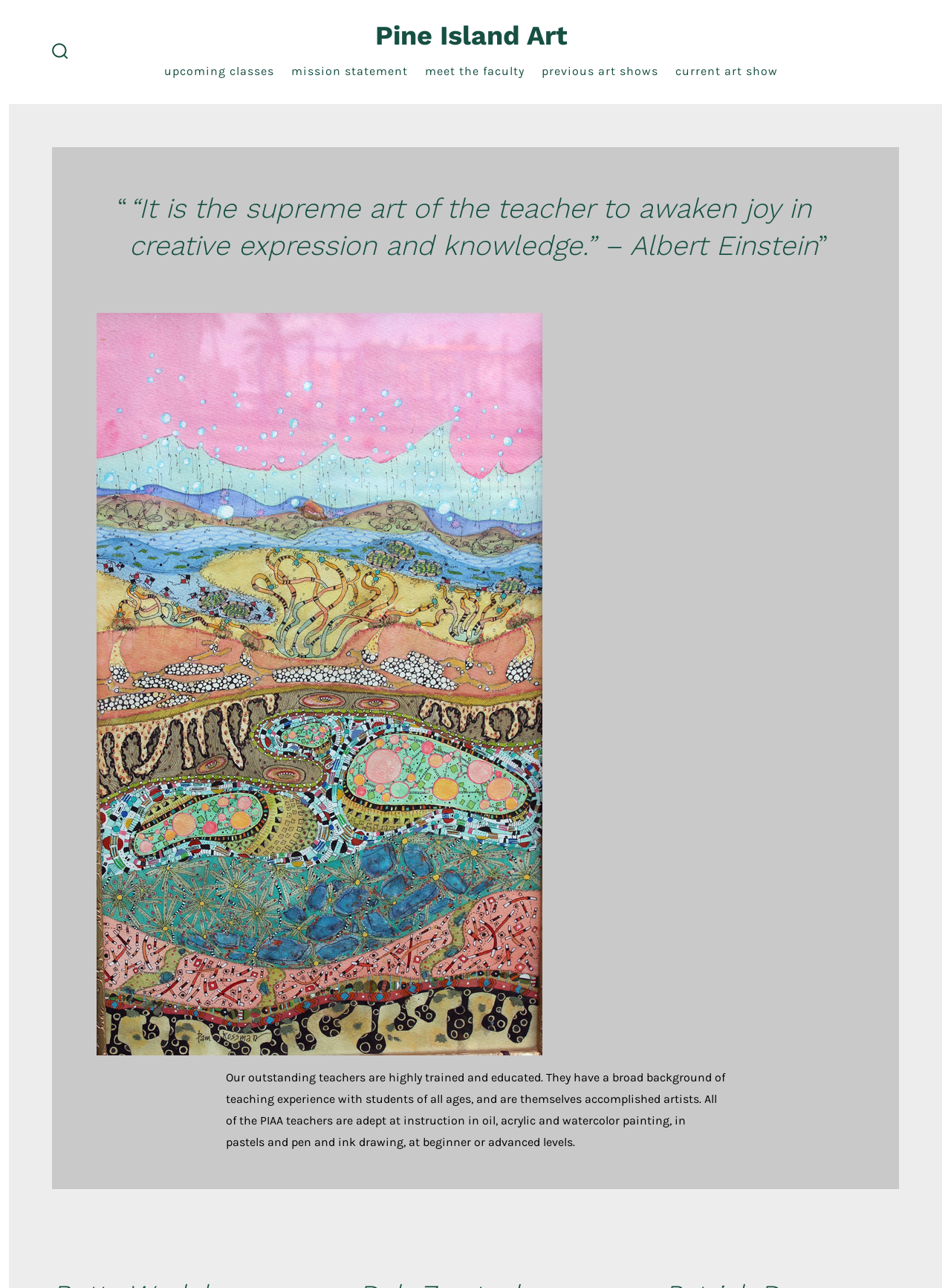What is the name of the art institution?
Please use the image to deliver a detailed and complete answer.

I determined the answer by looking at the link element with the text 'Pine Island Art' at coordinates [0.394, 0.017, 0.596, 0.04]. This suggests that the webpage is related to an art institution with this name.